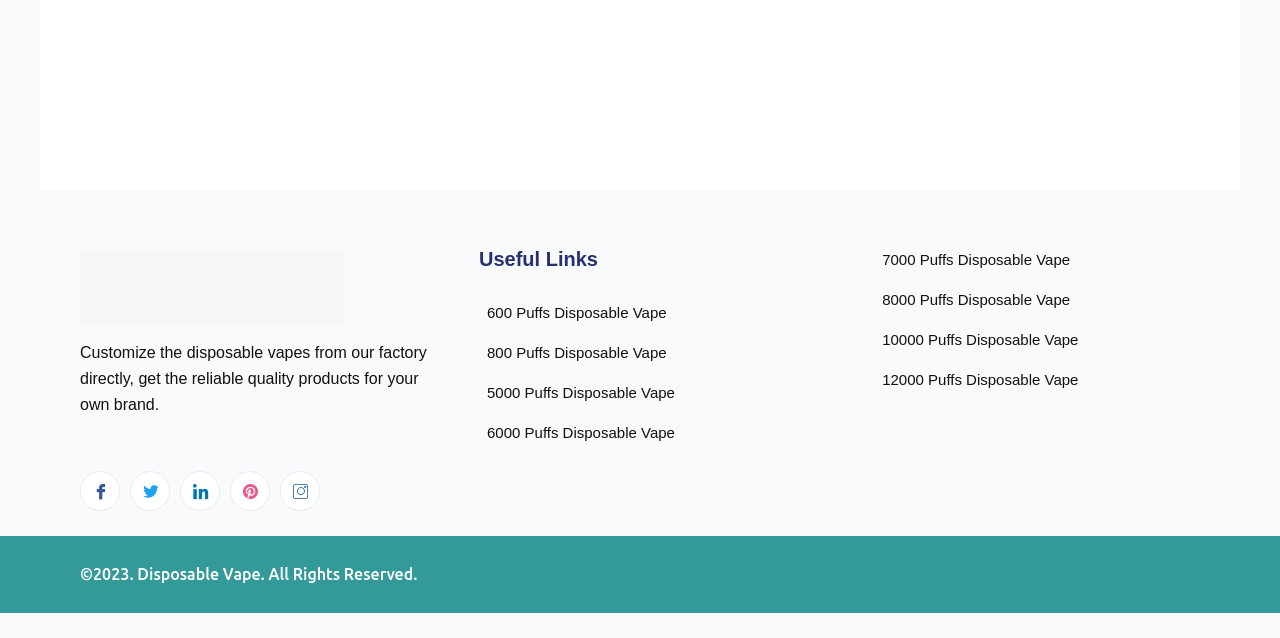Determine the bounding box coordinates of the clickable area required to perform the following instruction: "explore 10000 Puffs Disposable Vape". The coordinates should be represented as four float numbers between 0 and 1: [left, top, right, bottom].

[0.683, 0.507, 0.843, 0.57]